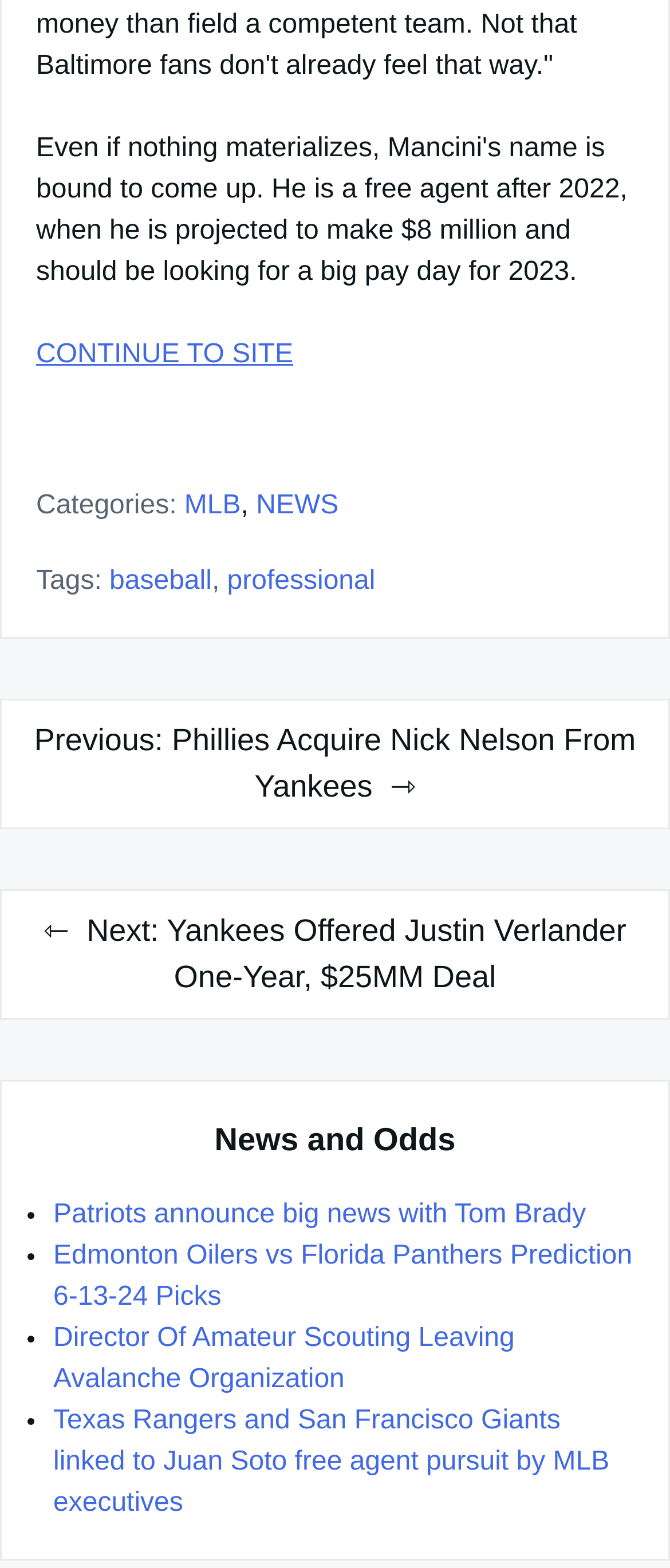What is the first category listed?
Please answer the question with as much detail and depth as you can.

The first category listed is 'MLB' which is a link element located at [0.275, 0.313, 0.359, 0.331] with the text 'MLB'.